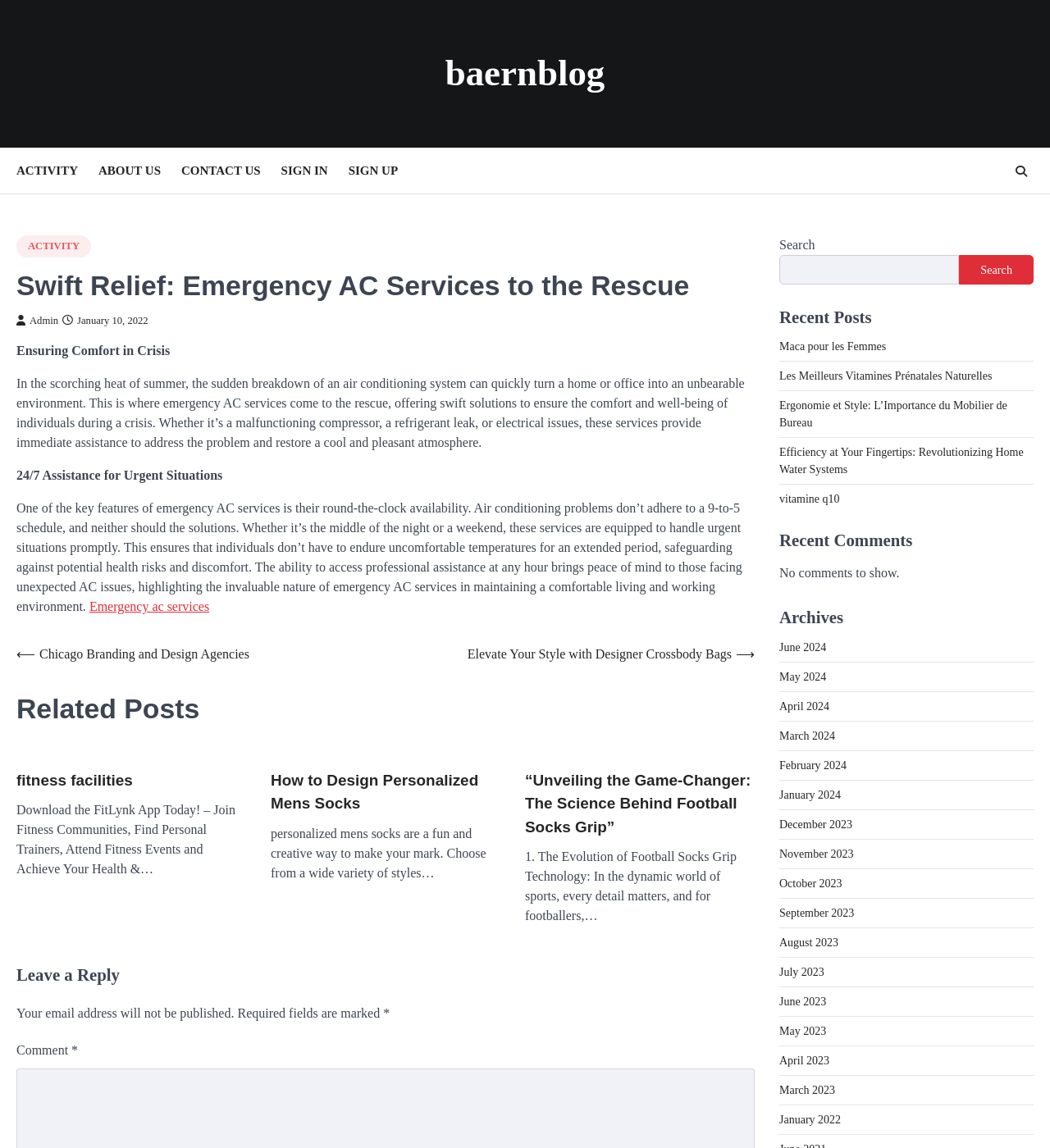Determine the bounding box coordinates of the UI element described by: "Search".

[0.913, 0.222, 0.984, 0.248]